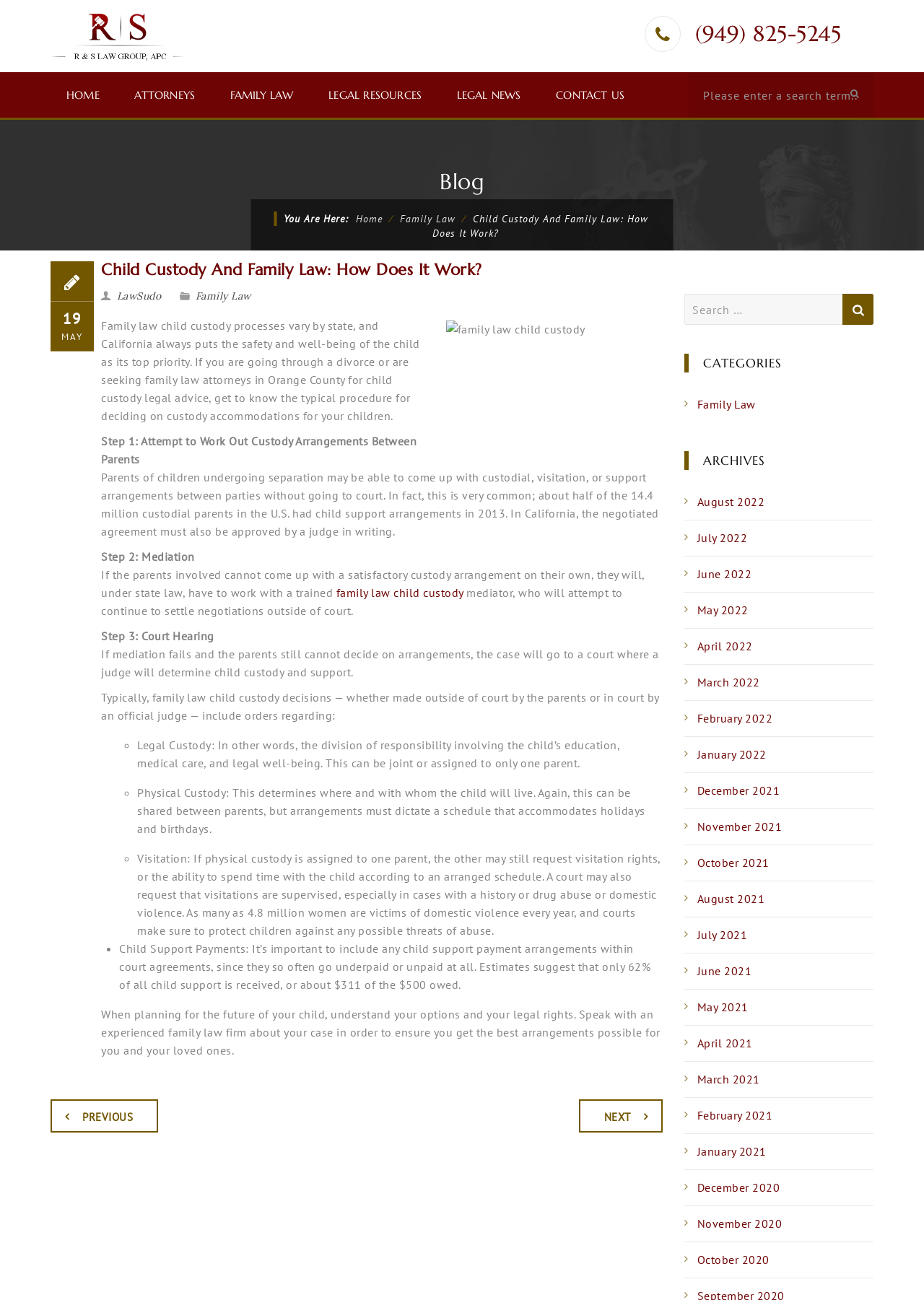What is the phone number on the top right?
Provide a detailed answer to the question, using the image to inform your response.

The phone number can be found on the top right of the webpage, inside a link element with a bounding box of [0.752, 0.016, 0.91, 0.036].